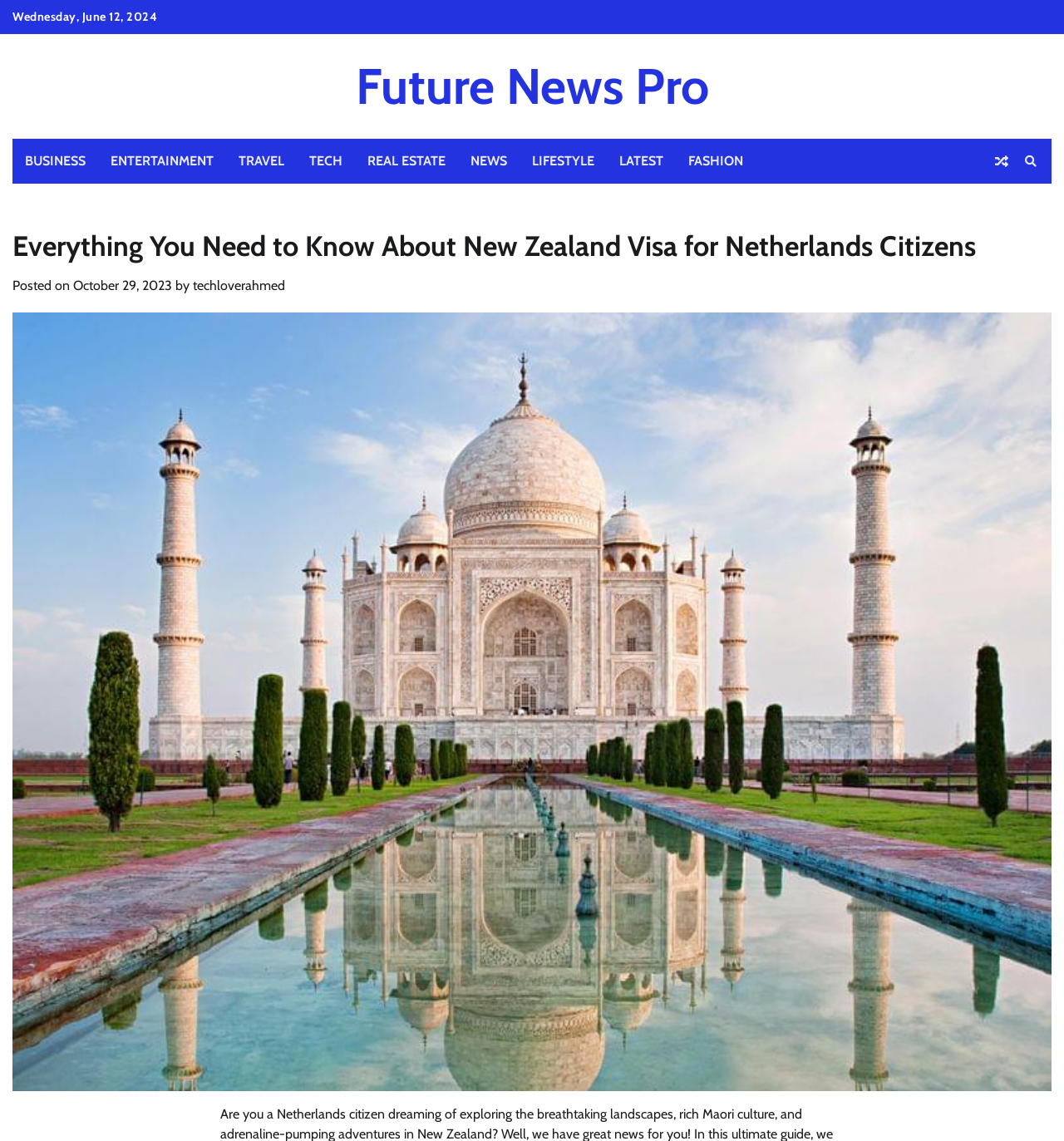Could you specify the bounding box coordinates for the clickable section to complete the following instruction: "search using the search icon"?

[0.93, 0.131, 0.953, 0.152]